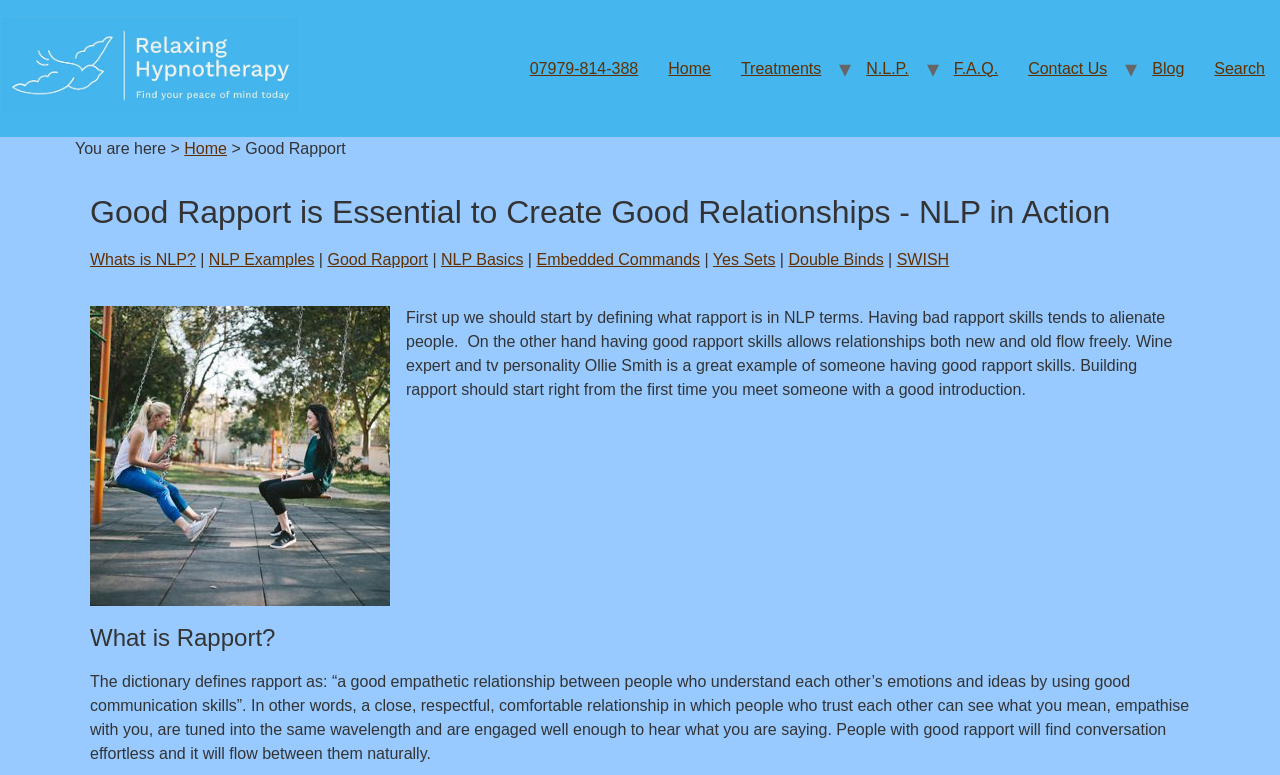Find the bounding box coordinates corresponding to the UI element with the description: "alt="Relaxing Hypnotherapy logo"". The coordinates should be formatted as [left, top, right, bottom], with values as floats between 0 and 1.

[0.0, 0.021, 0.234, 0.156]